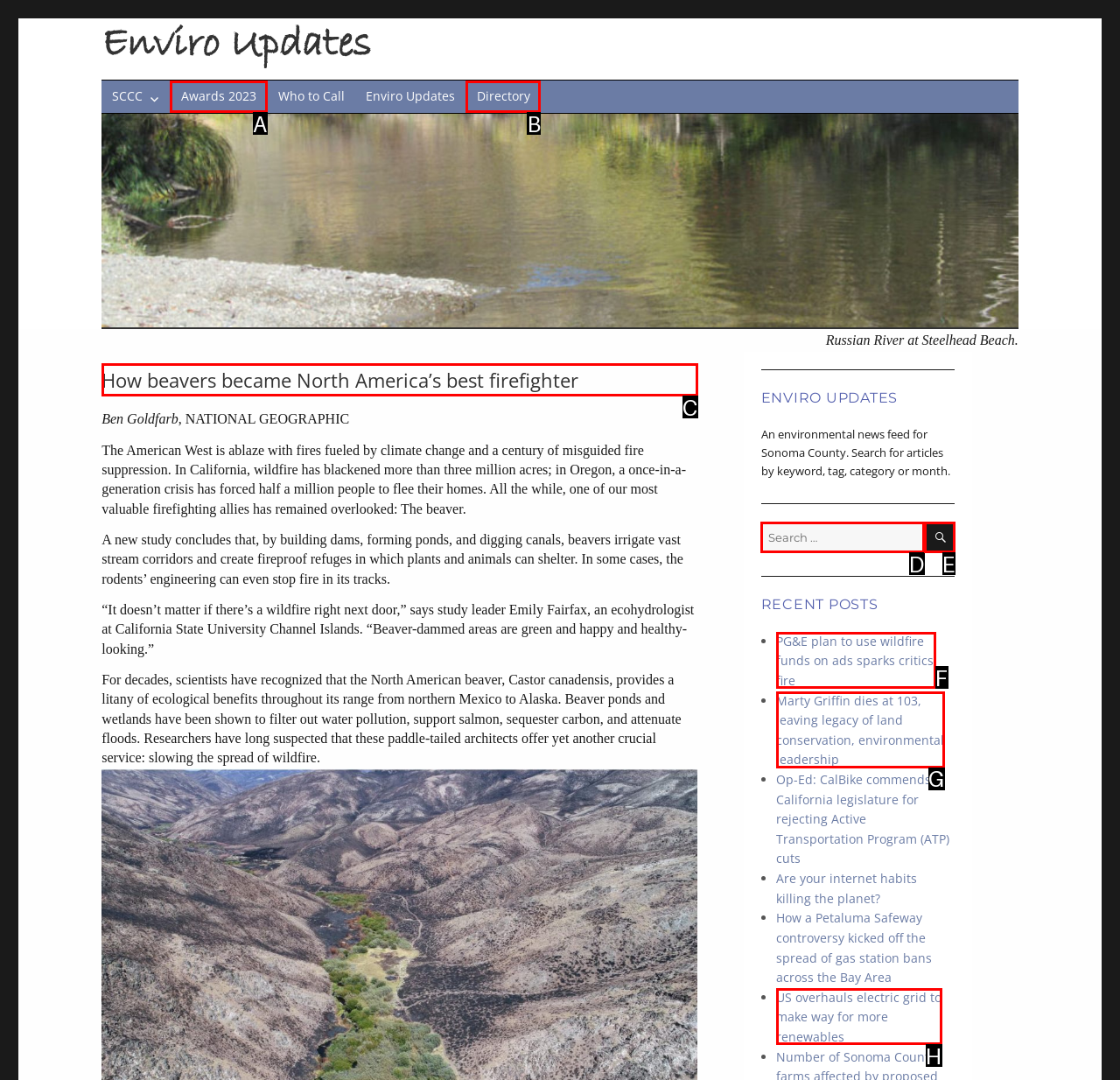Point out the HTML element I should click to achieve the following: Read the 'How beavers became North America’s best firefighter' article Reply with the letter of the selected element.

C